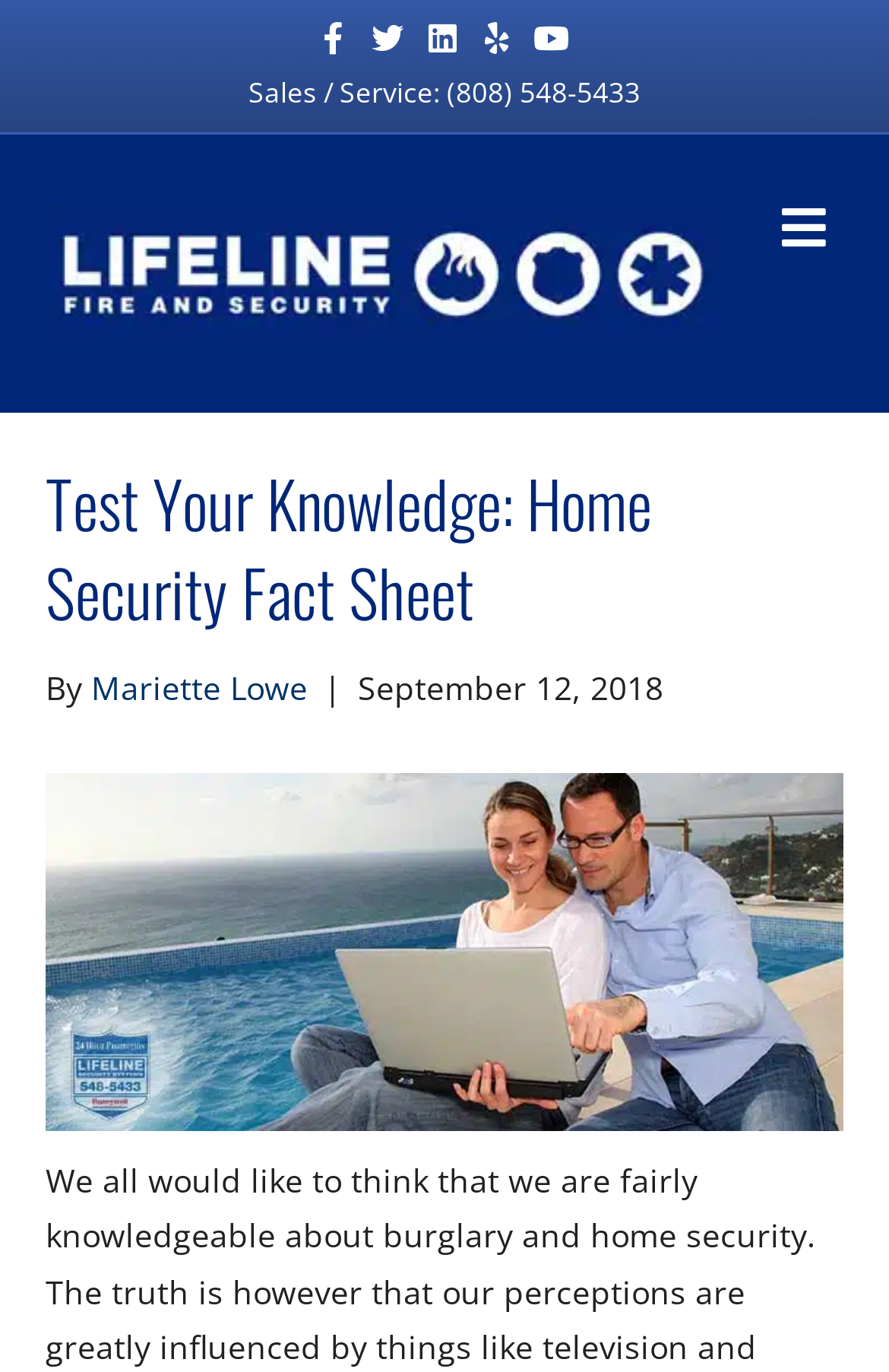How many social media links are at the top?
Respond with a short answer, either a single word or a phrase, based on the image.

5